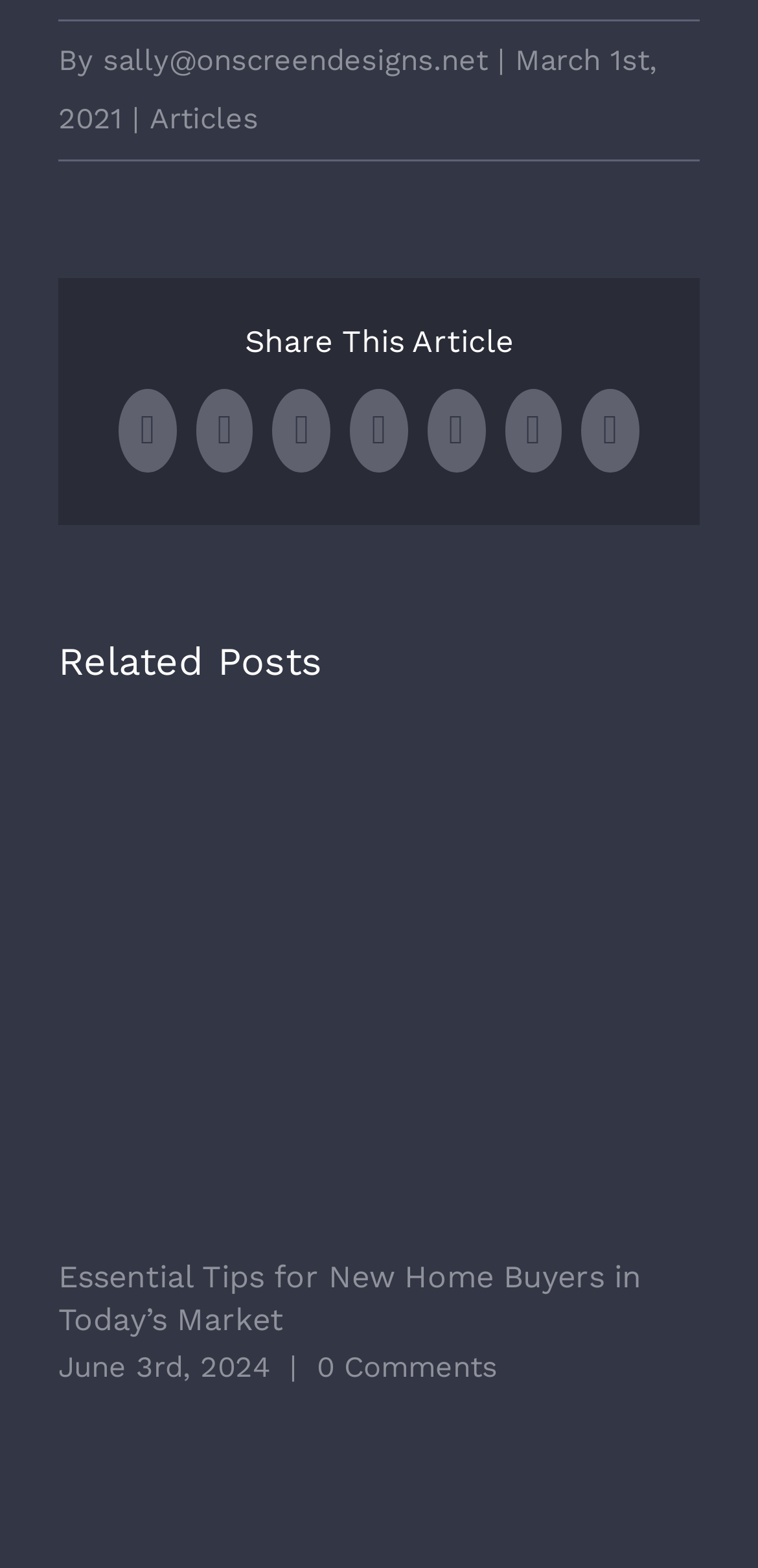Can you pinpoint the bounding box coordinates for the clickable element required for this instruction: "Check the comments on the current article"? The coordinates should be four float numbers between 0 and 1, i.e., [left, top, right, bottom].

[0.418, 0.86, 0.656, 0.883]